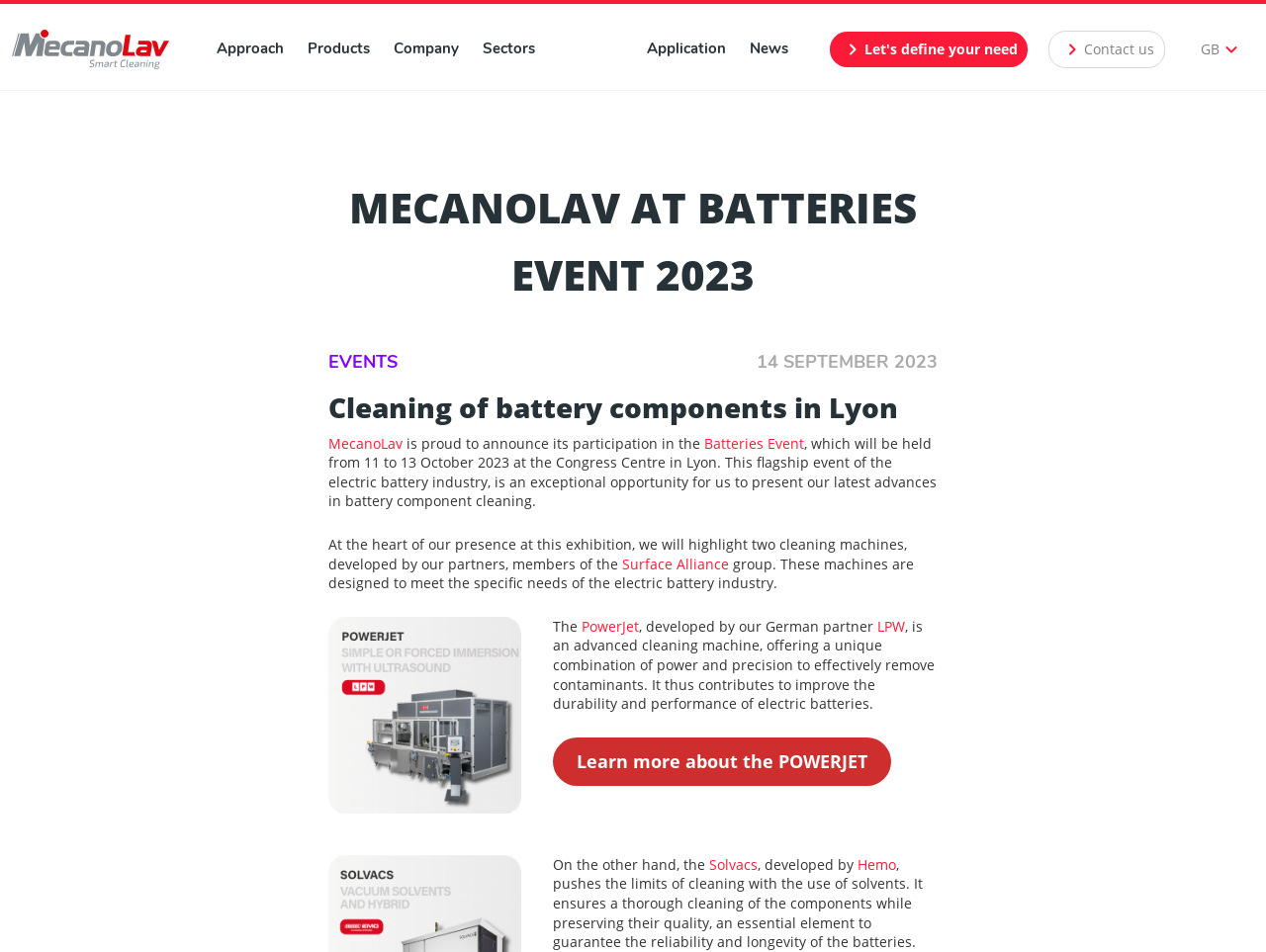Please locate the bounding box coordinates of the element that needs to be clicked to achieve the following instruction: "Expand the language options". The coordinates should be four float numbers between 0 and 1, i.e., [left, top, right, bottom].

[0.939, 0.032, 0.991, 0.072]